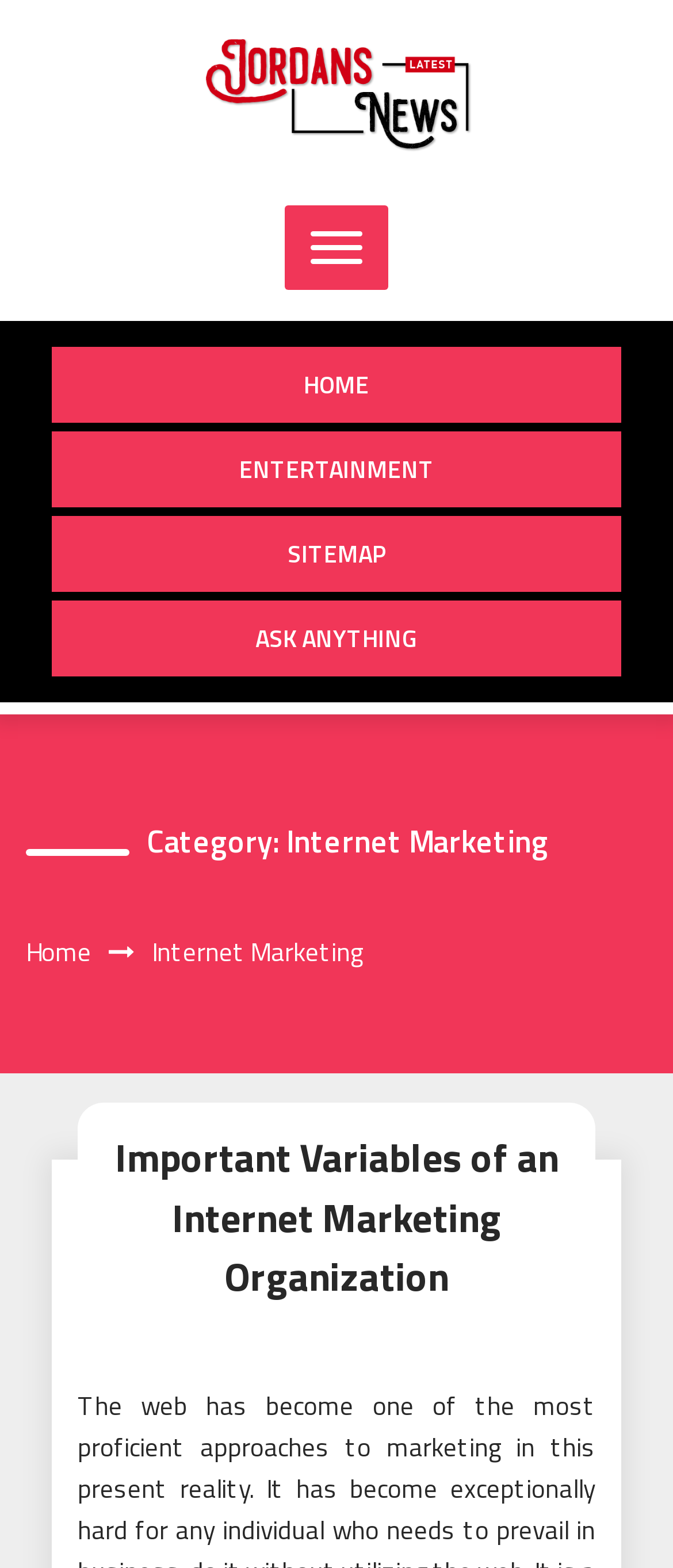Give a succinct answer to this question in a single word or phrase: 
What is the title of the article?

Important Variables of an Internet Marketing Organization